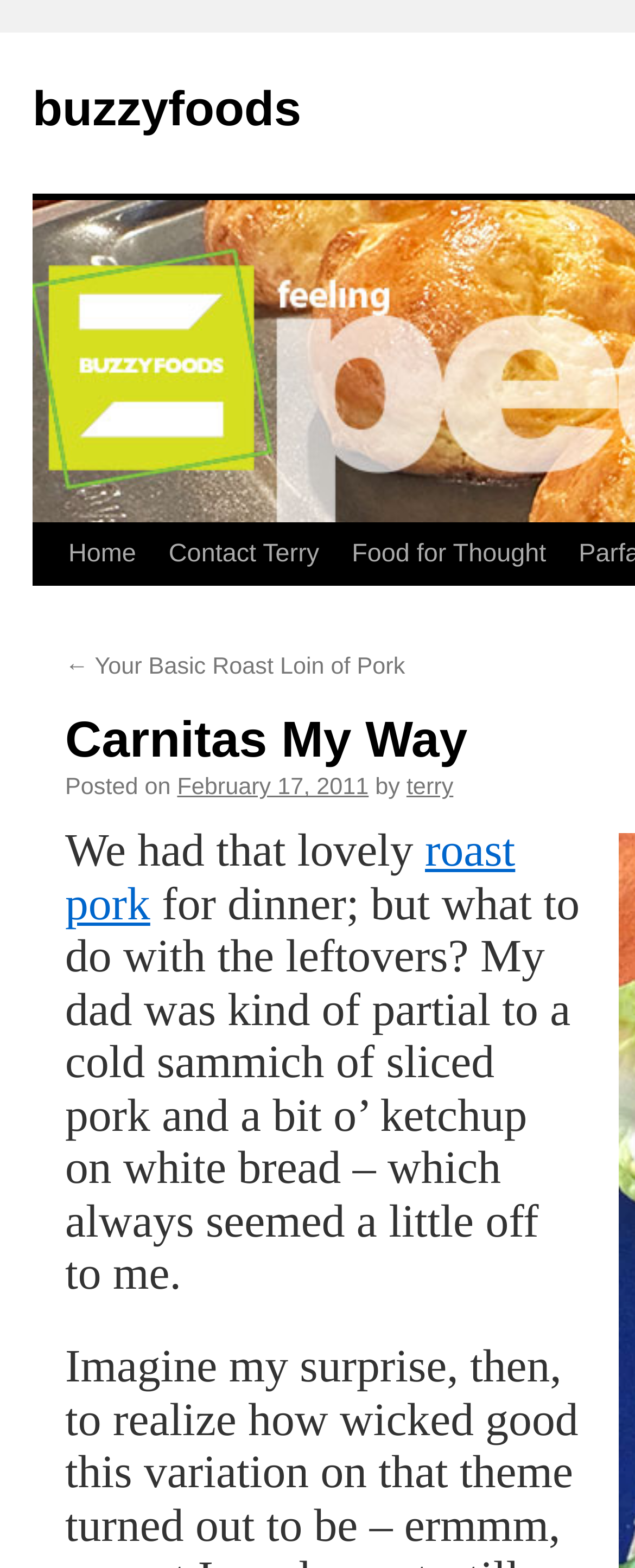Please answer the following question using a single word or phrase: 
What is the navigation option next to 'Home'?

Contact Terry